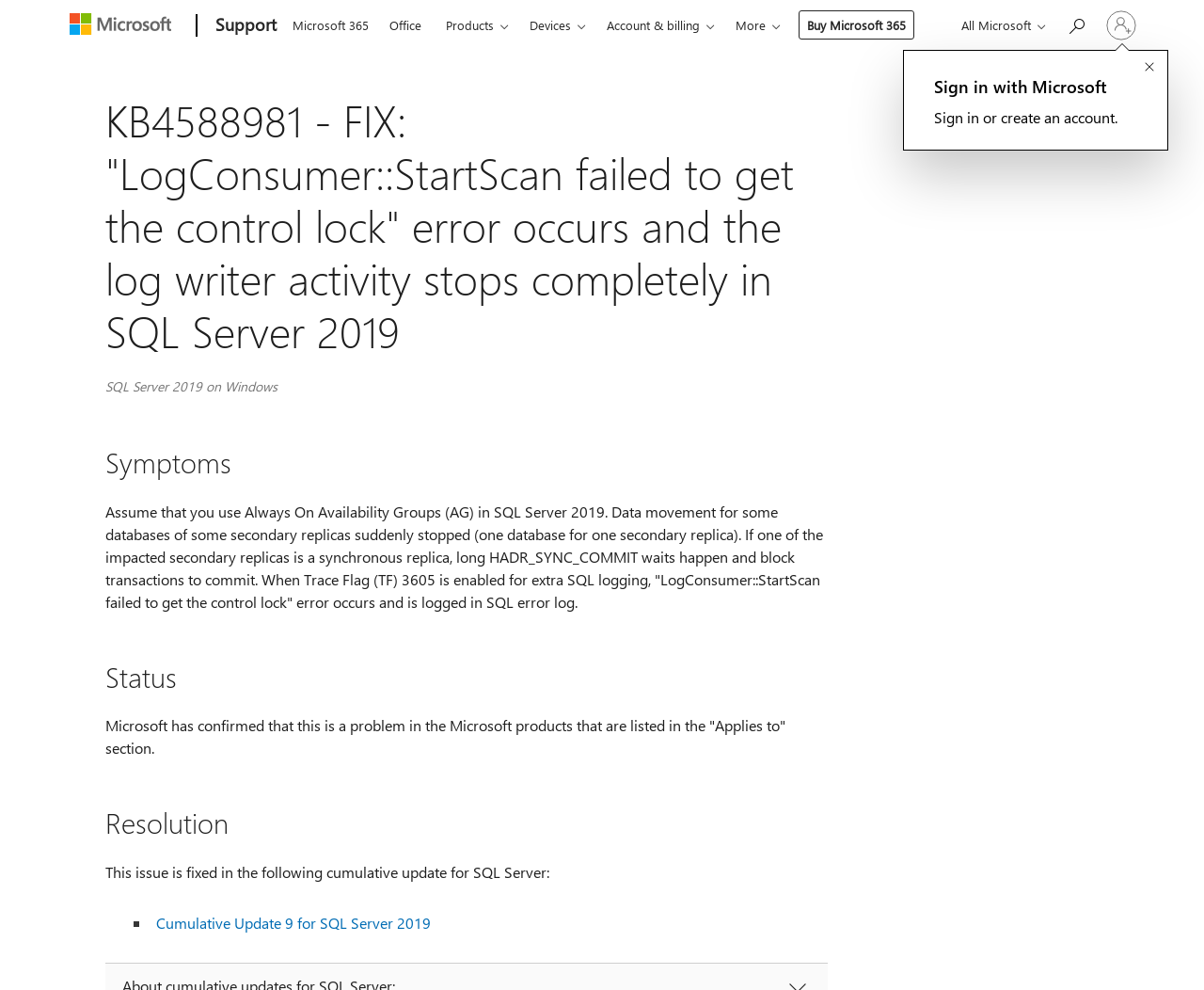Locate the bounding box coordinates of the element I should click to achieve the following instruction: "Search for help".

[0.877, 0.003, 0.908, 0.046]